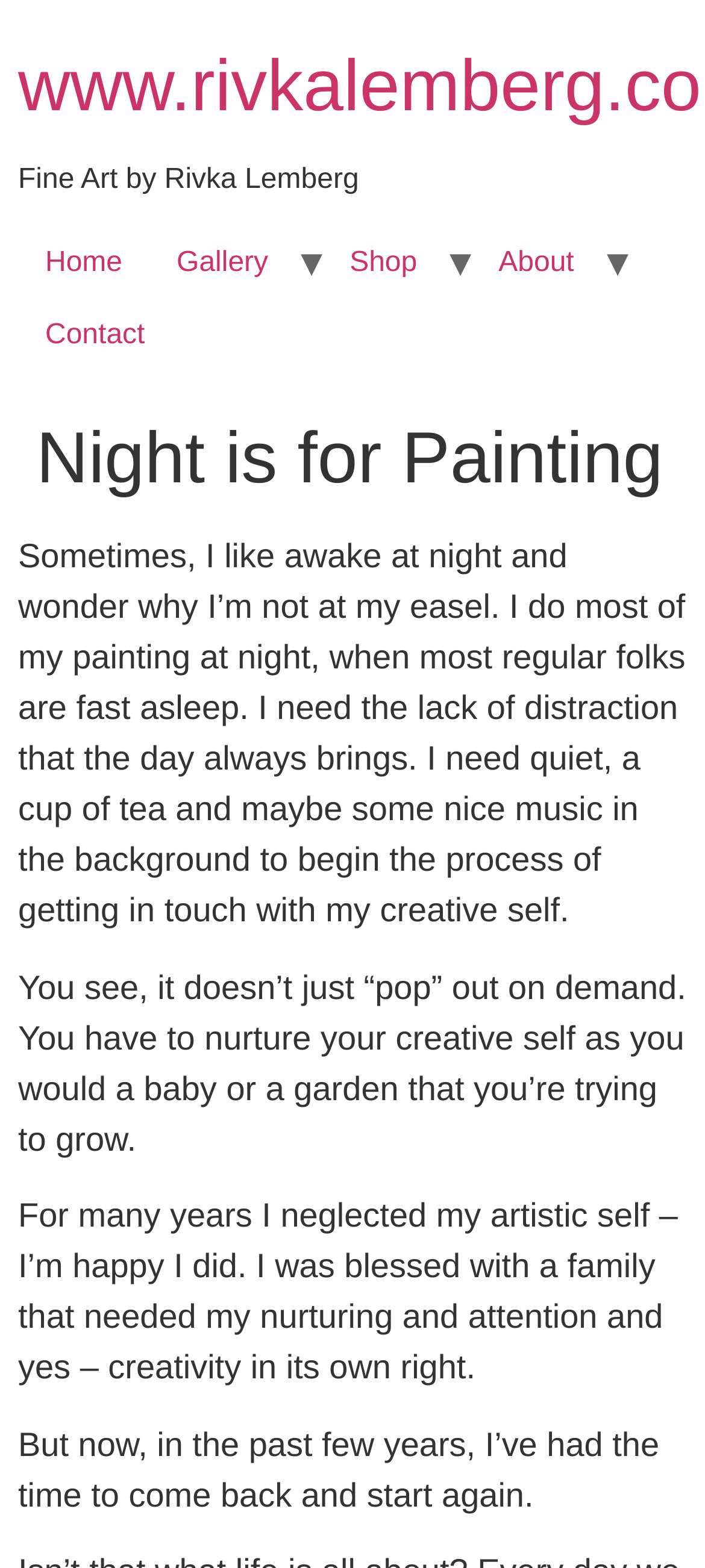Given the element description "Subscribe", identify the bounding box of the corresponding UI element.

None